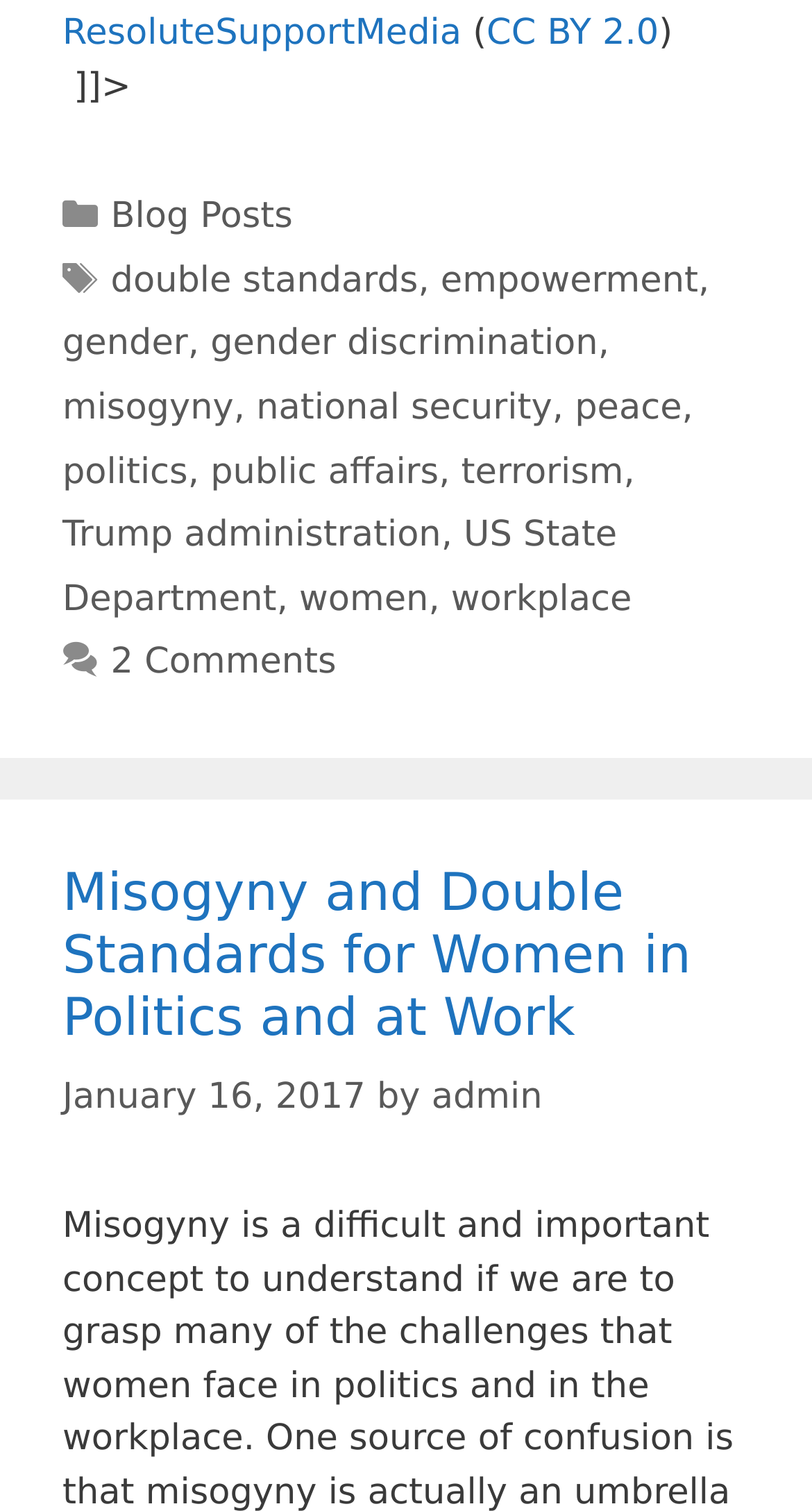Locate the bounding box coordinates of the clickable area to execute the instruction: "Click on the link to view blog posts". Provide the coordinates as four float numbers between 0 and 1, represented as [left, top, right, bottom].

[0.136, 0.13, 0.361, 0.157]